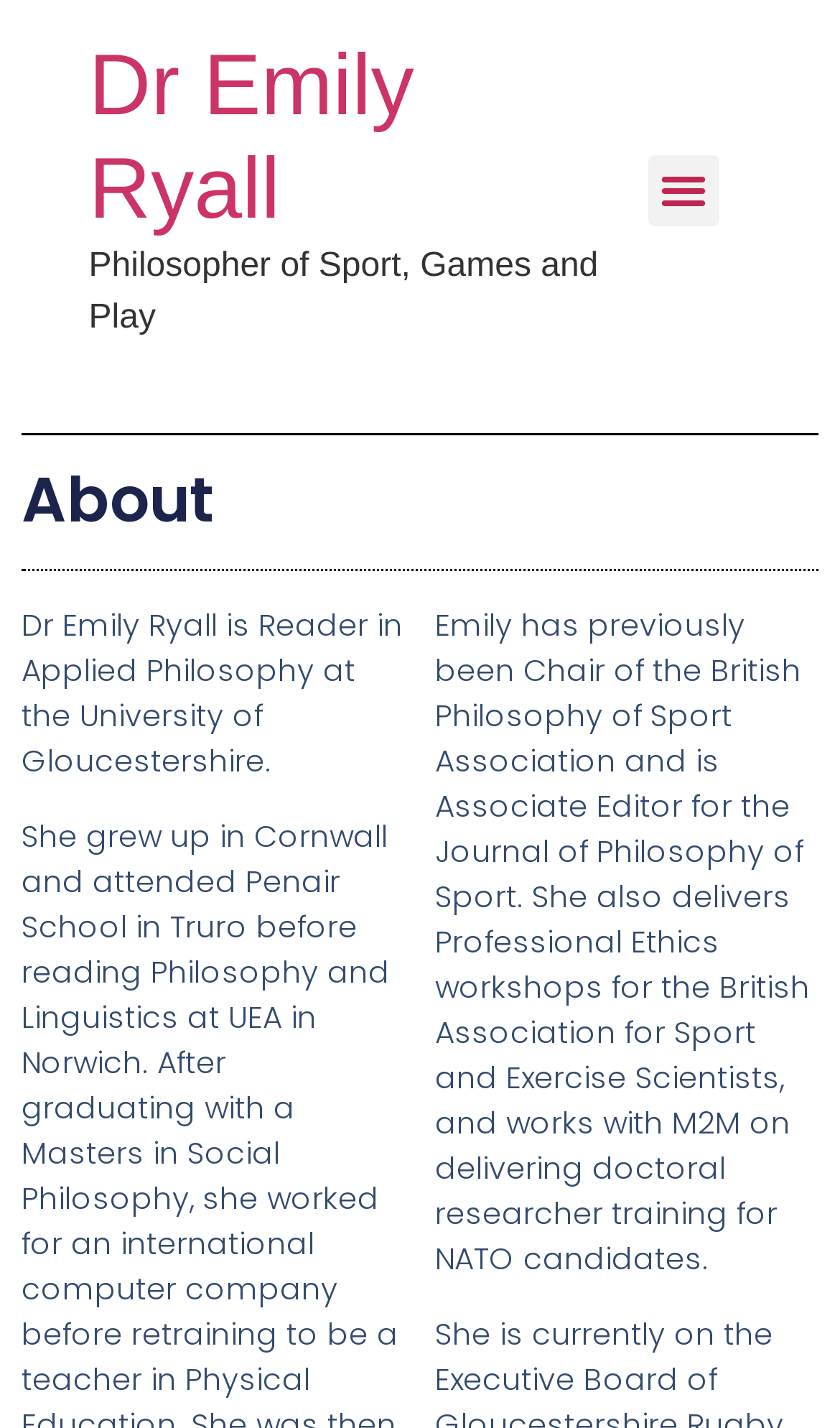Please answer the following question using a single word or phrase: 
What is Dr Emily Ryall's position at the University of Gloucestershire?

Reader in Applied Philosophy